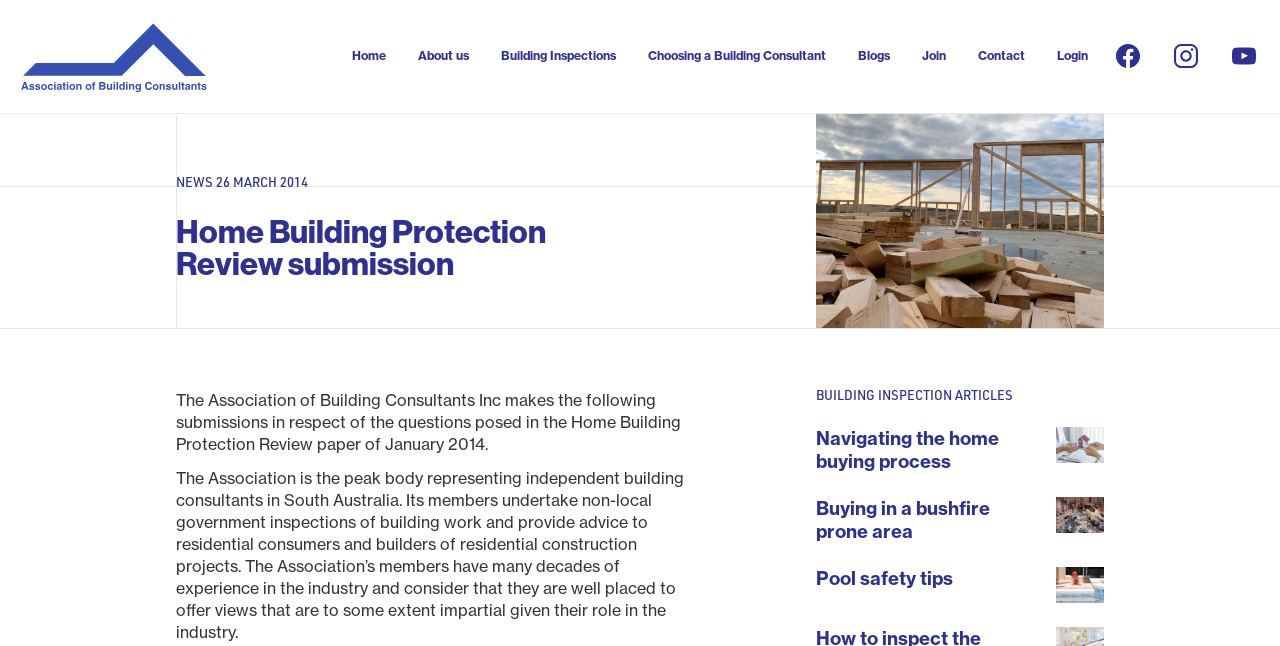Determine the bounding box coordinates for the element that should be clicked to follow this instruction: "Check the Building Inspection Articles". The coordinates should be given as four float numbers between 0 and 1, in the format [left, top, right, bottom].

[0.637, 0.597, 0.791, 0.623]